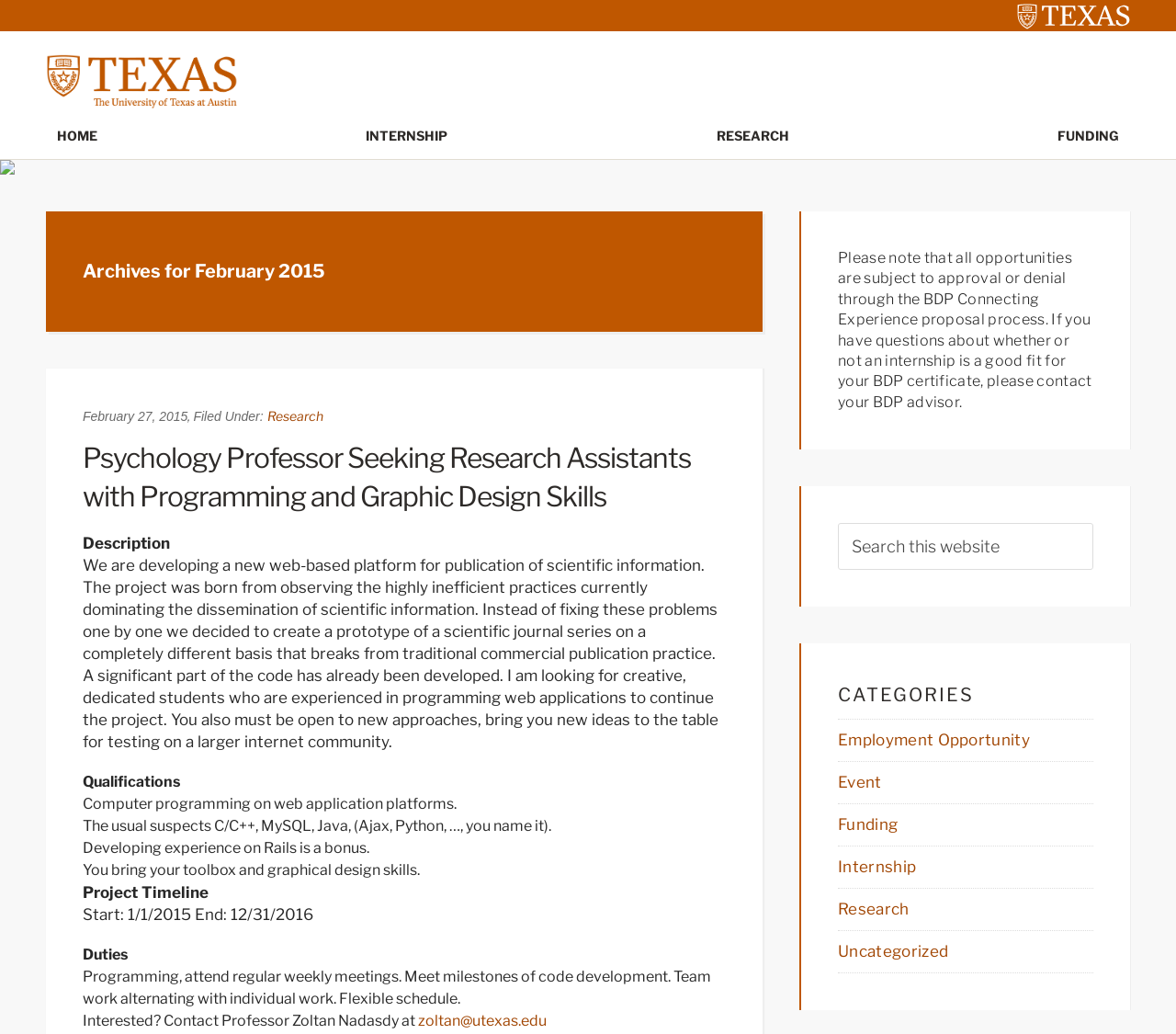What is the research project about?
Based on the image content, provide your answer in one word or a short phrase.

Developing a web-based platform for scientific information